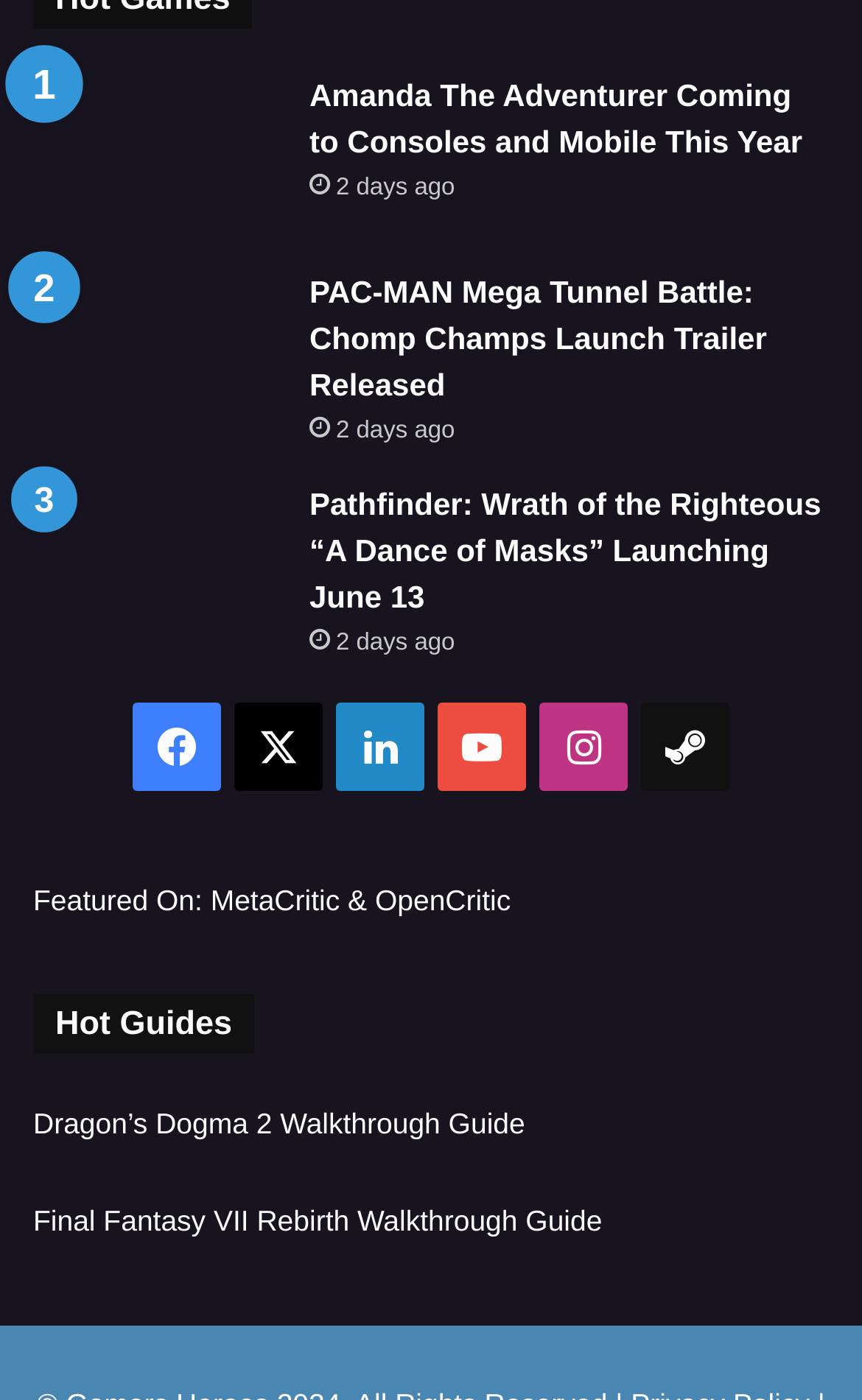What is the name of the review aggregator site?
Please provide a comprehensive answer to the question based on the webpage screenshot.

I found a static text element 'Featured On:' and a link element with the text 'MetaCritic', which suggests that MetaCritic is a review aggregator site featured on this webpage.